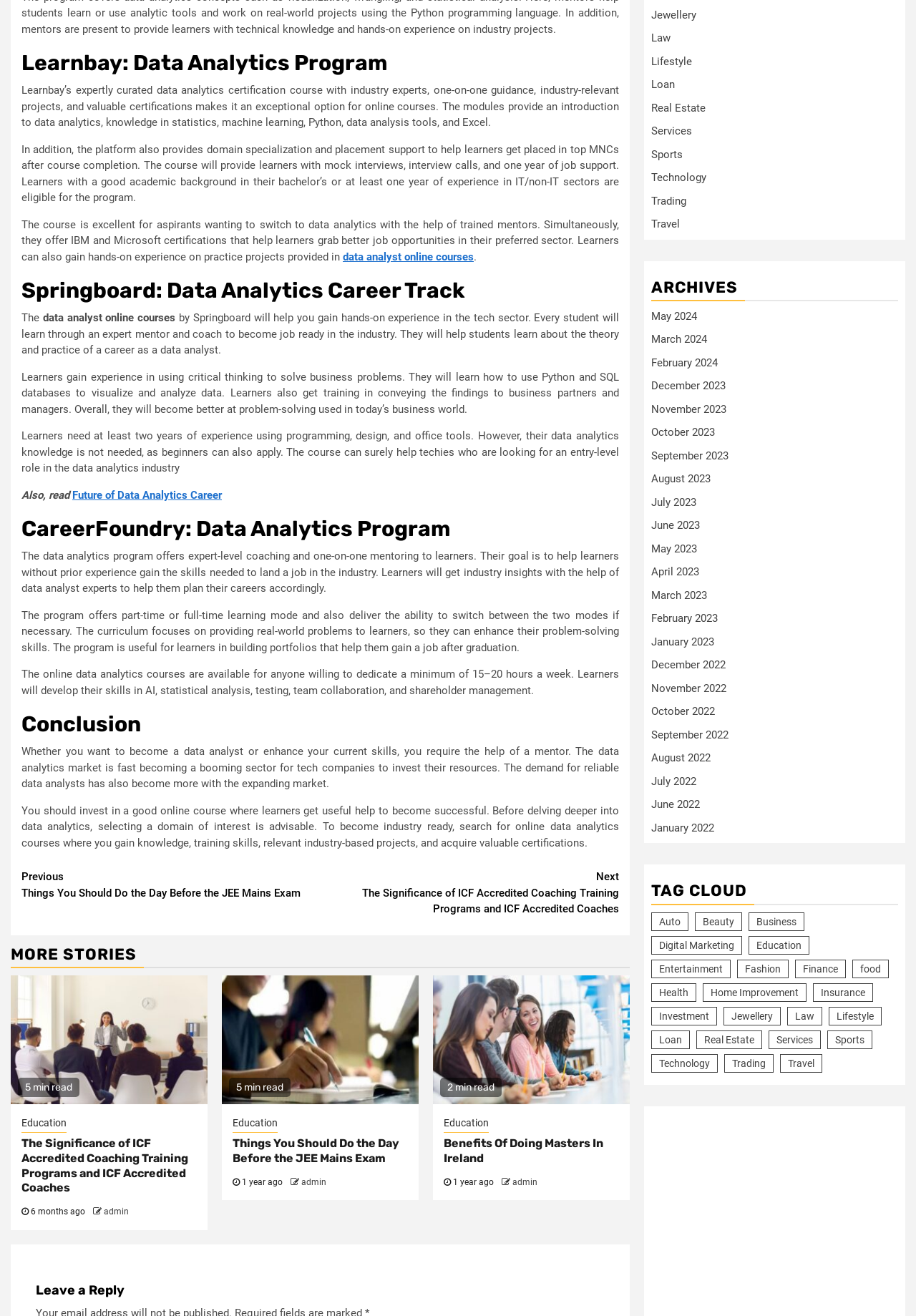What is the focus of Springboard's data analytics career track?
Answer the question in a detailed and comprehensive manner.

The focus of Springboard's data analytics career track is to provide learners with hands-on experience in the tech sector. Every student will learn through an expert mentor and coach to become job ready in the industry, learning about the theory and practice of a career as a data analyst.